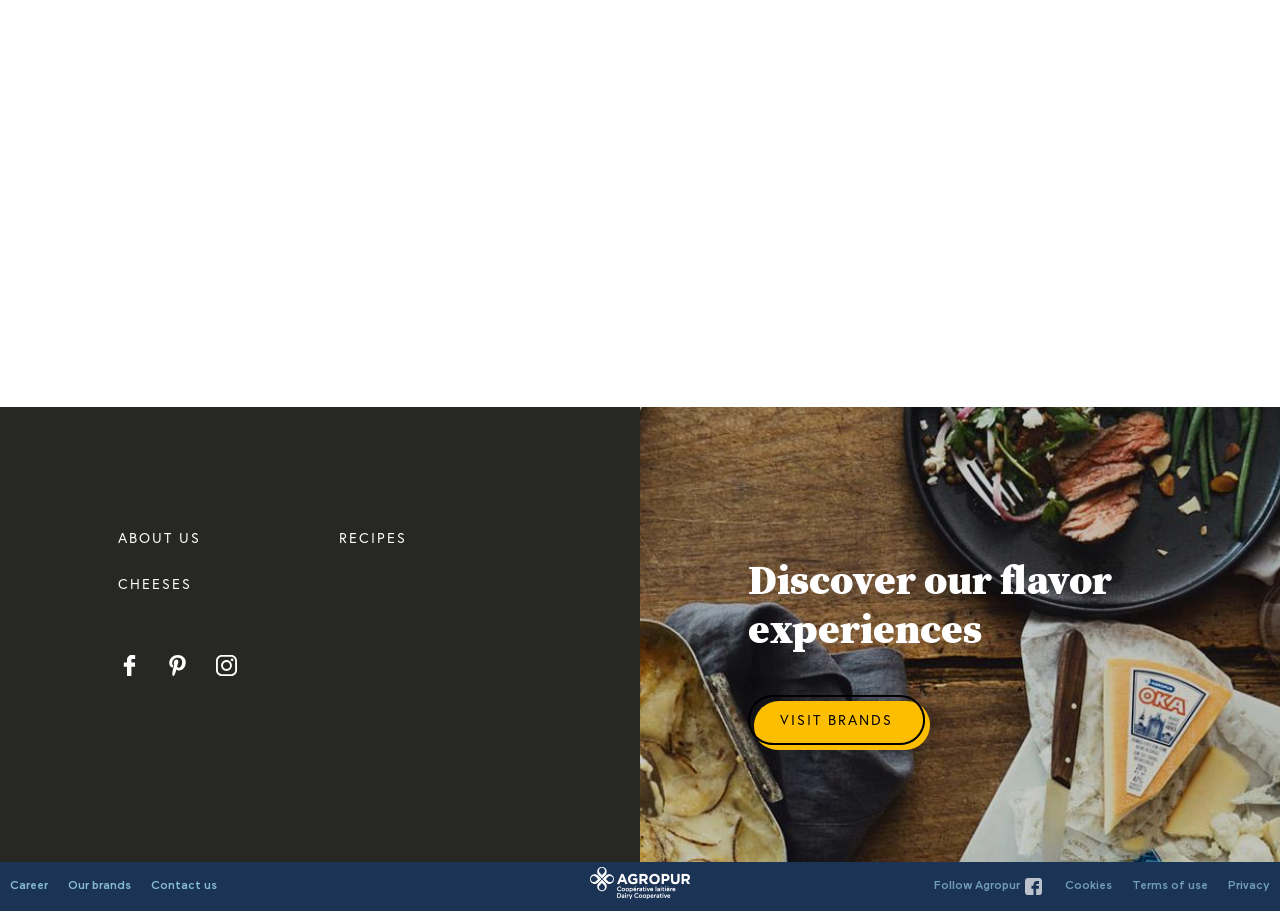What is the main theme of the webpage?
Could you answer the question in a detailed manner, providing as much information as possible?

Based on the presence of cheese types at the top and the 'Discover our flavor experiences' text, I inferred that the main theme of the webpage is related to cheese and dairy products.